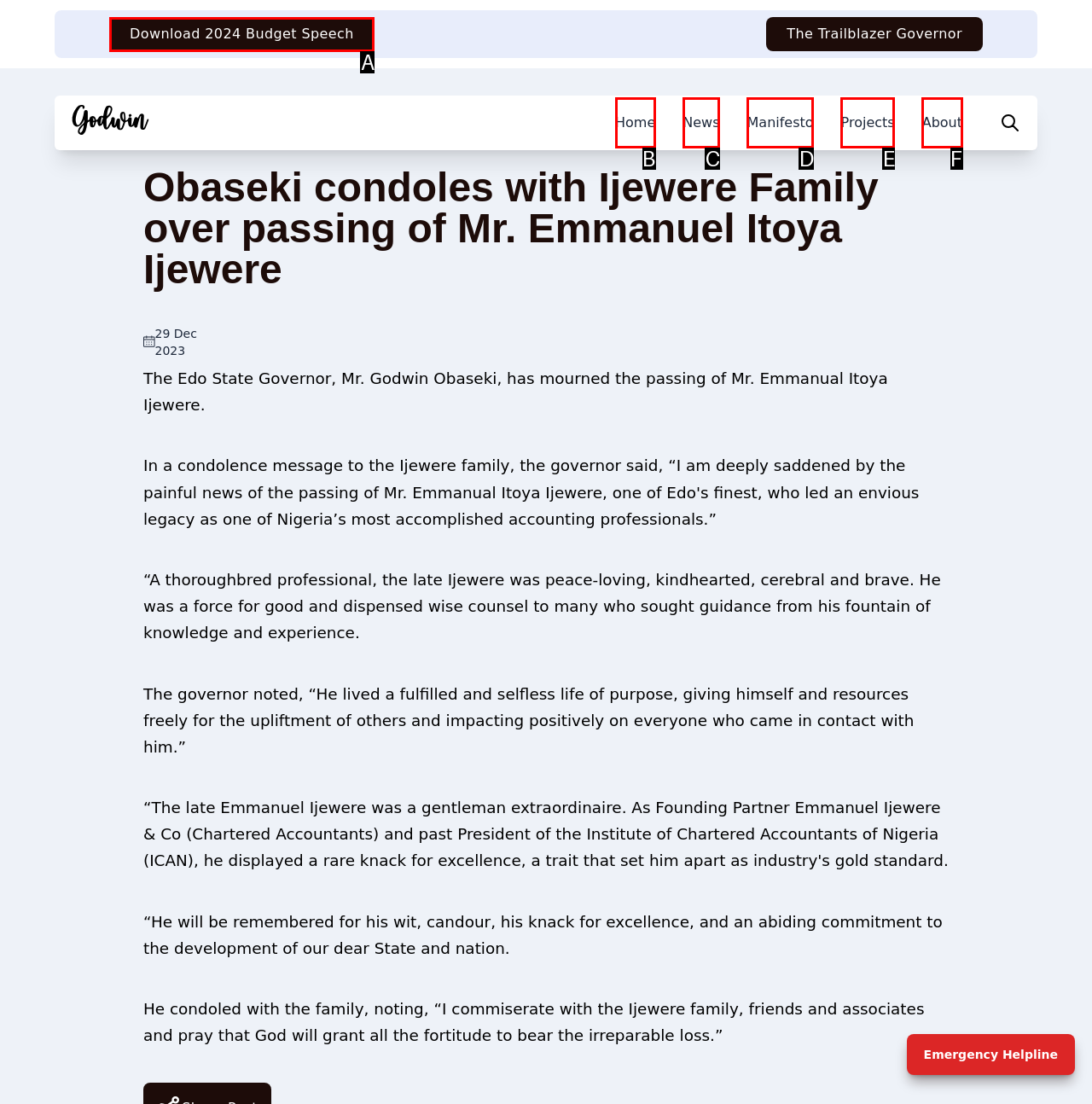From the options presented, which lettered element matches this description: download 2024 Budget Speech
Reply solely with the letter of the matching option.

A